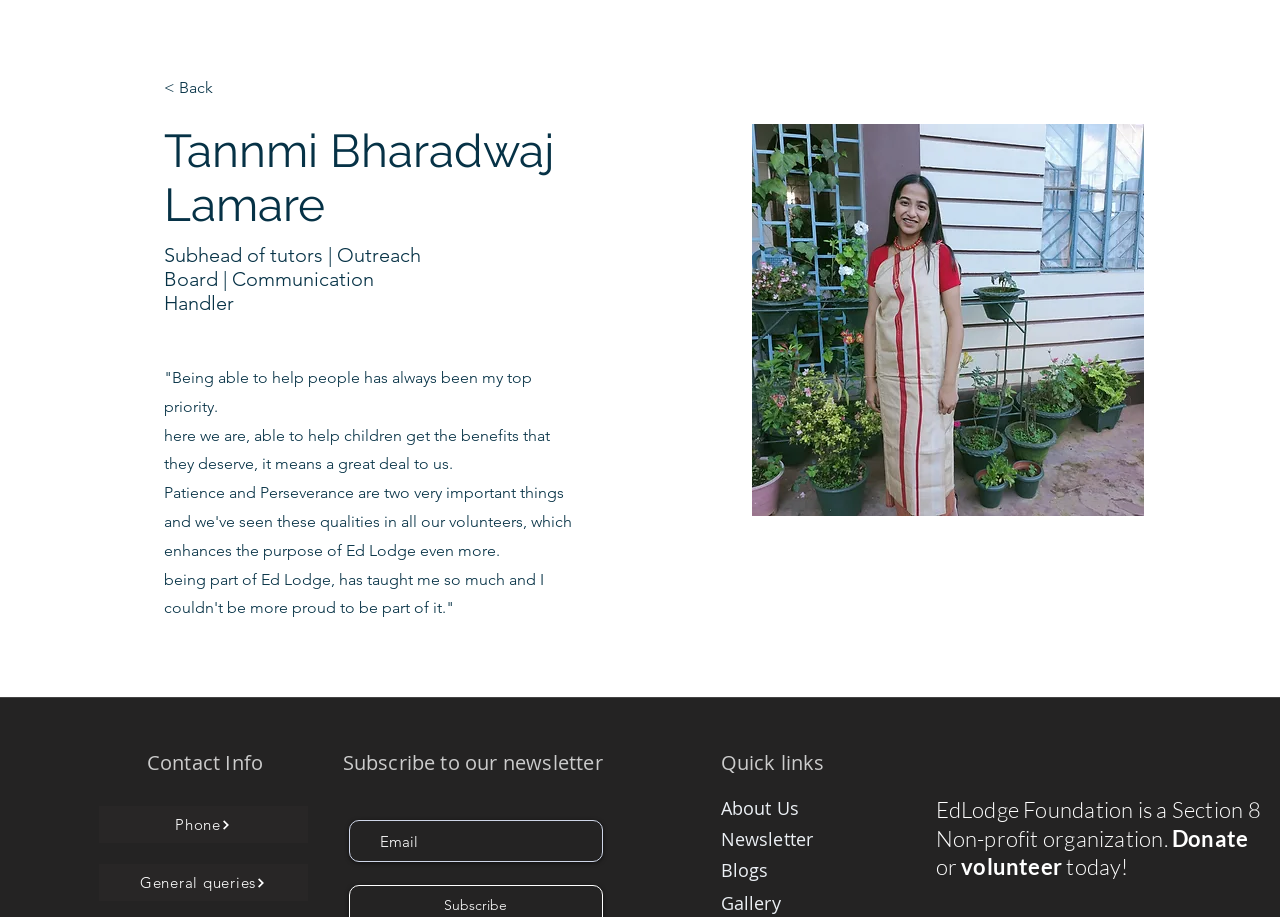Highlight the bounding box coordinates of the element you need to click to perform the following instruction: "Enter email address."

[0.272, 0.894, 0.471, 0.94]